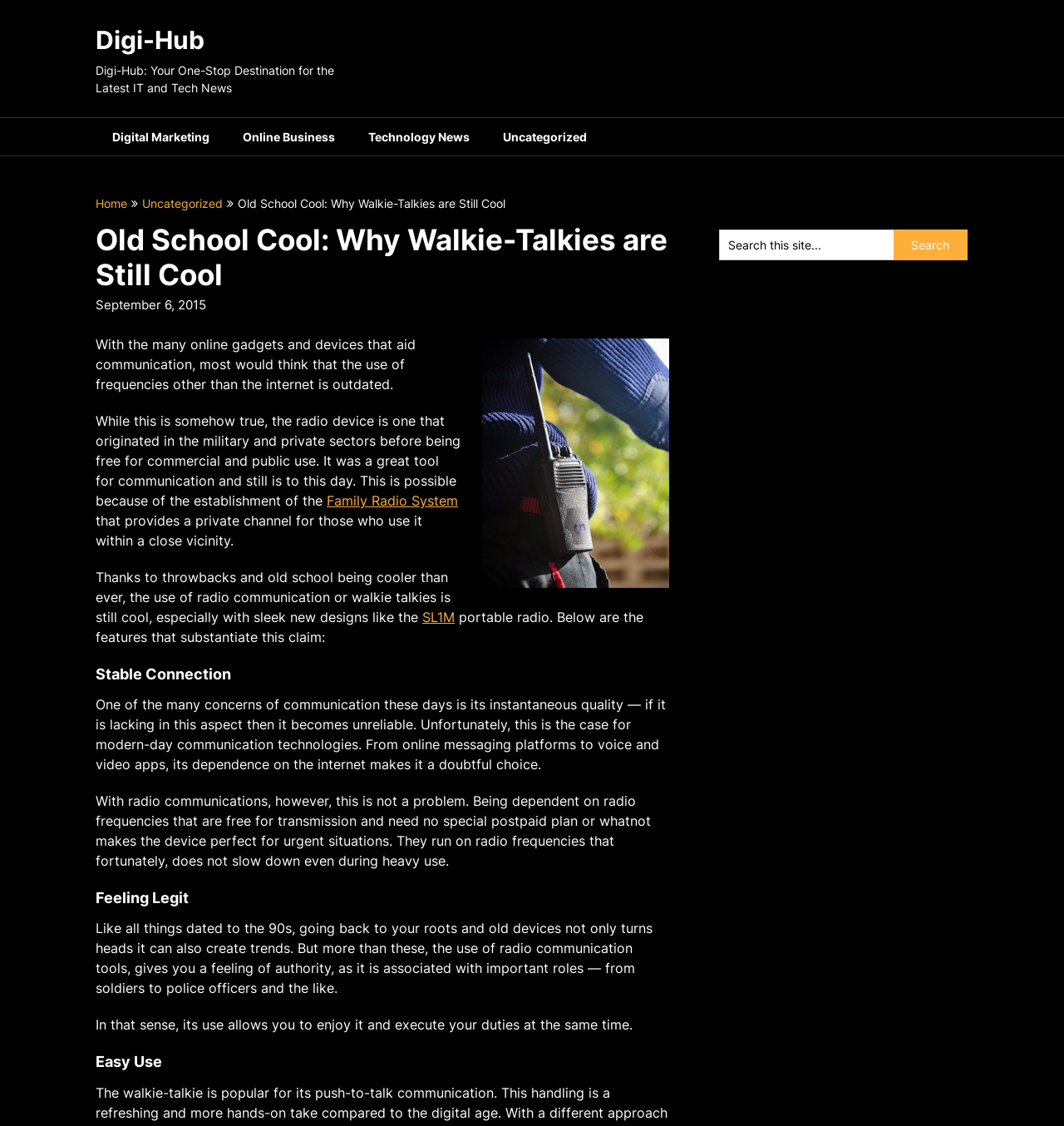Could you locate the bounding box coordinates for the section that should be clicked to accomplish this task: "Click on the 'Digi-Hub' link".

[0.09, 0.022, 0.192, 0.049]